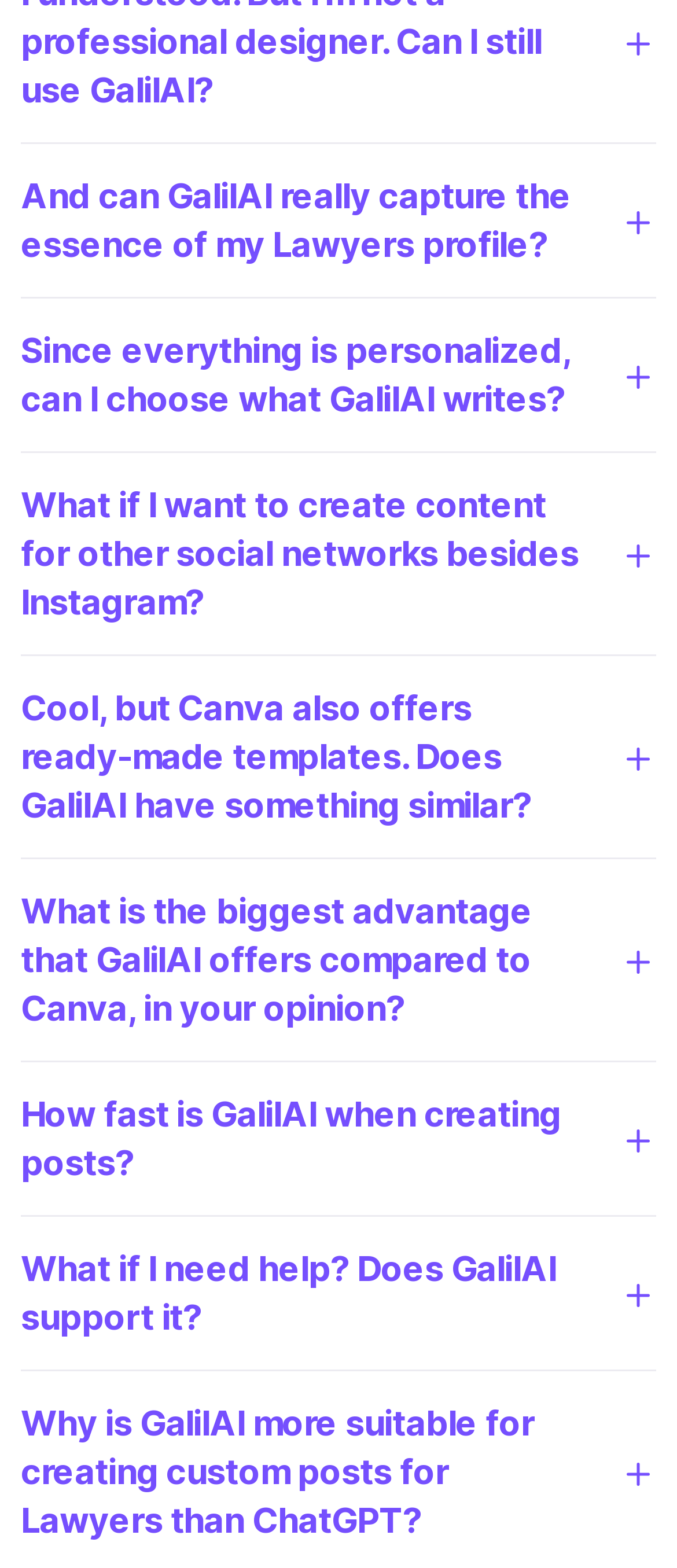Using the information in the image, give a comprehensive answer to the question: 
What is the topic of the first FAQ?

The first FAQ on the webpage has a heading 'And can GalilAI really capture the essence of my Lawyers profile?' which indicates that the topic of this FAQ is about GalilAI's ability to capture the essence of a lawyer's profile.